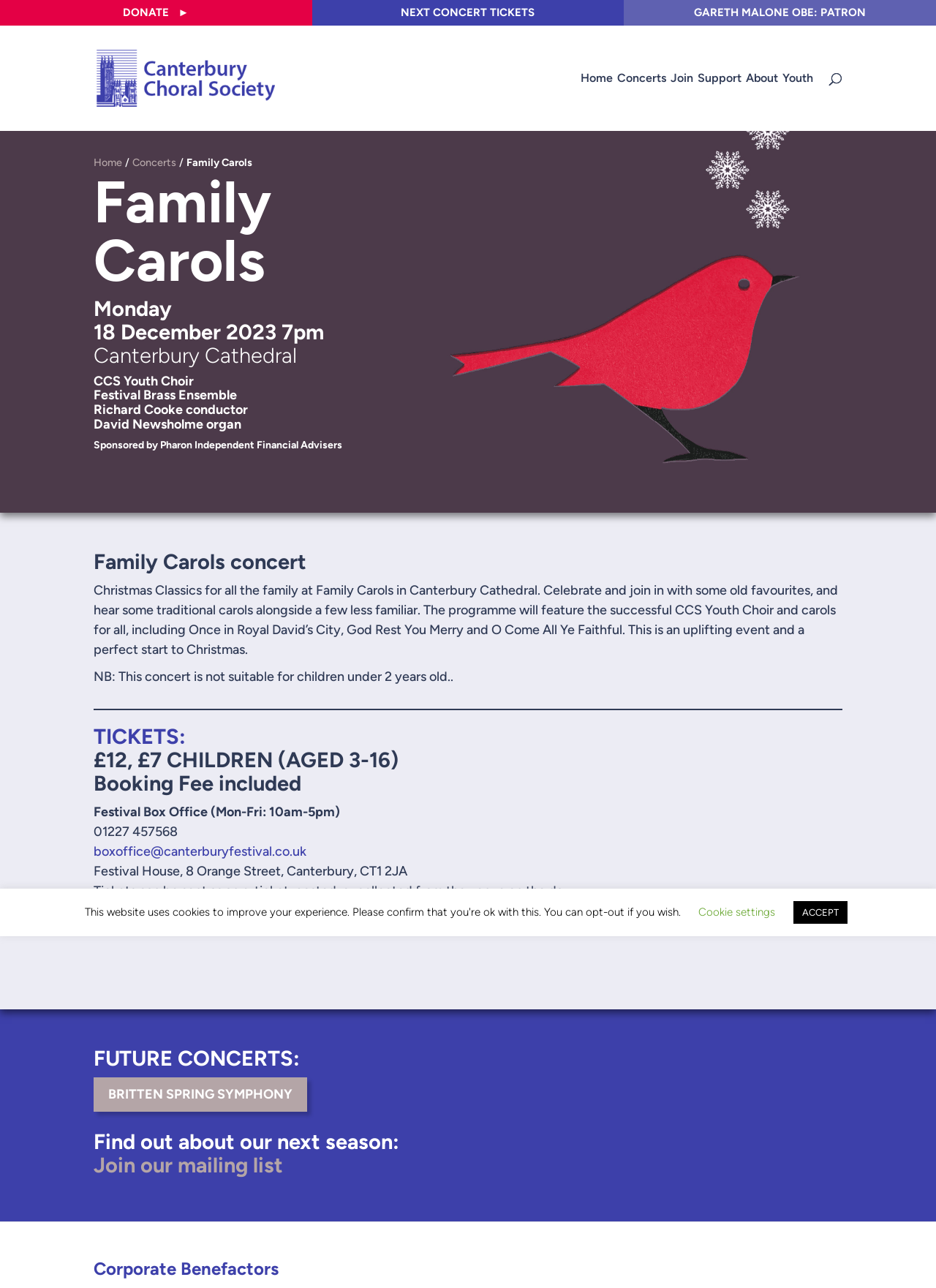Answer the following query concisely with a single word or phrase:
What is the price of a ticket for a child?

£7